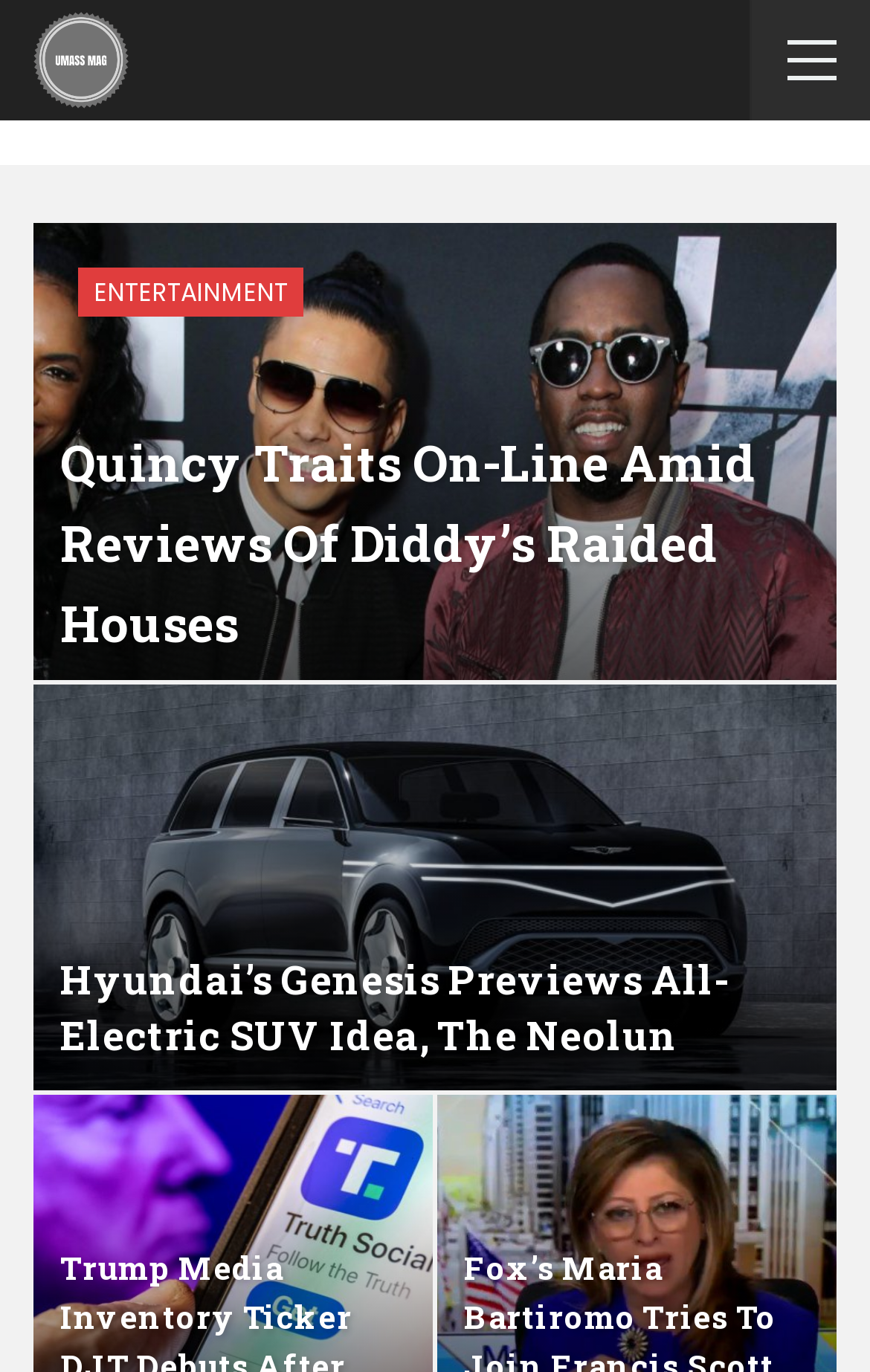Reply to the question below using a single word or brief phrase:
How many headings are on this webpage?

2